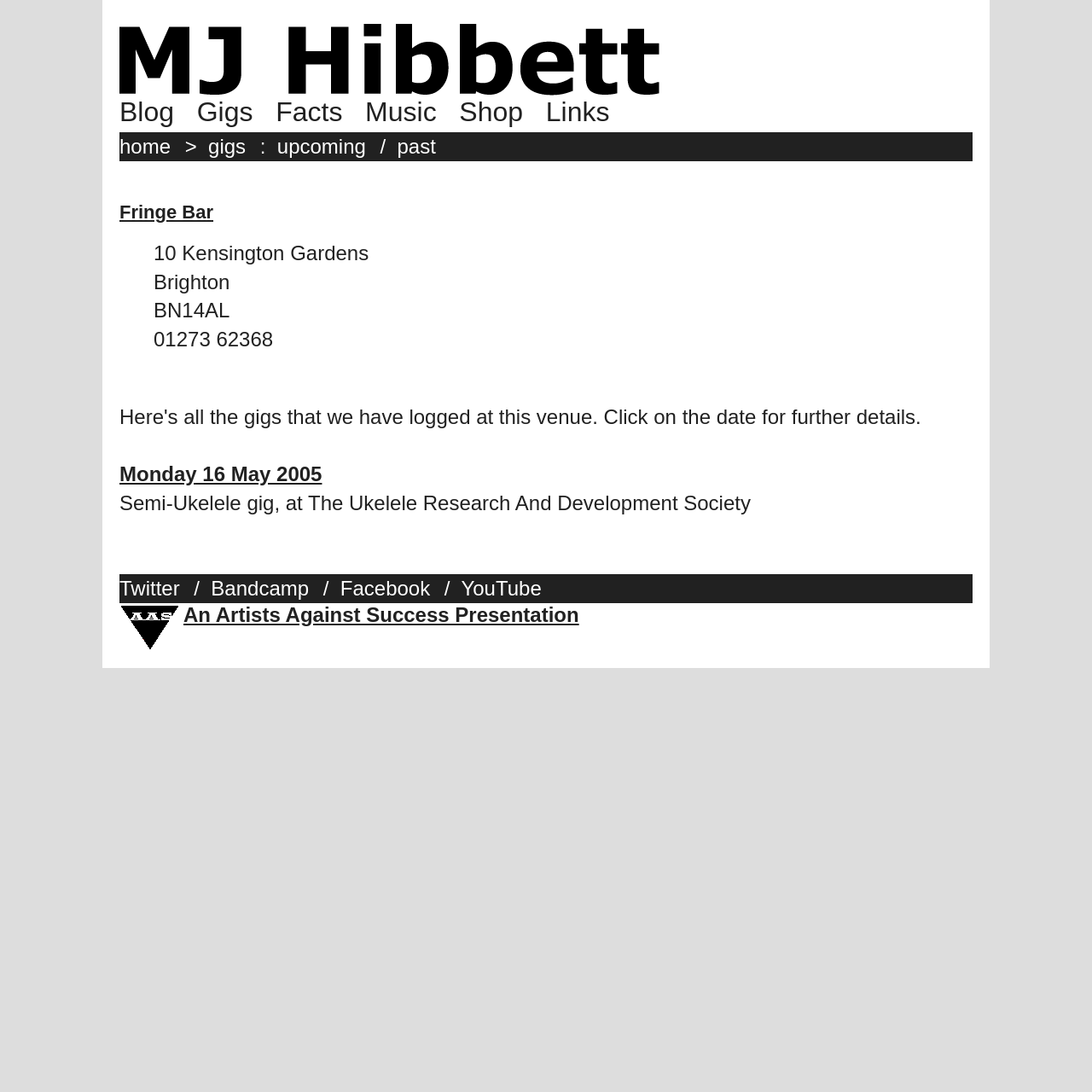What is the name of the venue?
Using the image, provide a detailed and thorough answer to the question.

The name of the venue can be found in the heading element 'Fringe Bar' which is located at the top of the webpage, and also in the link element 'Fringe Bar' which is a child of the heading element.